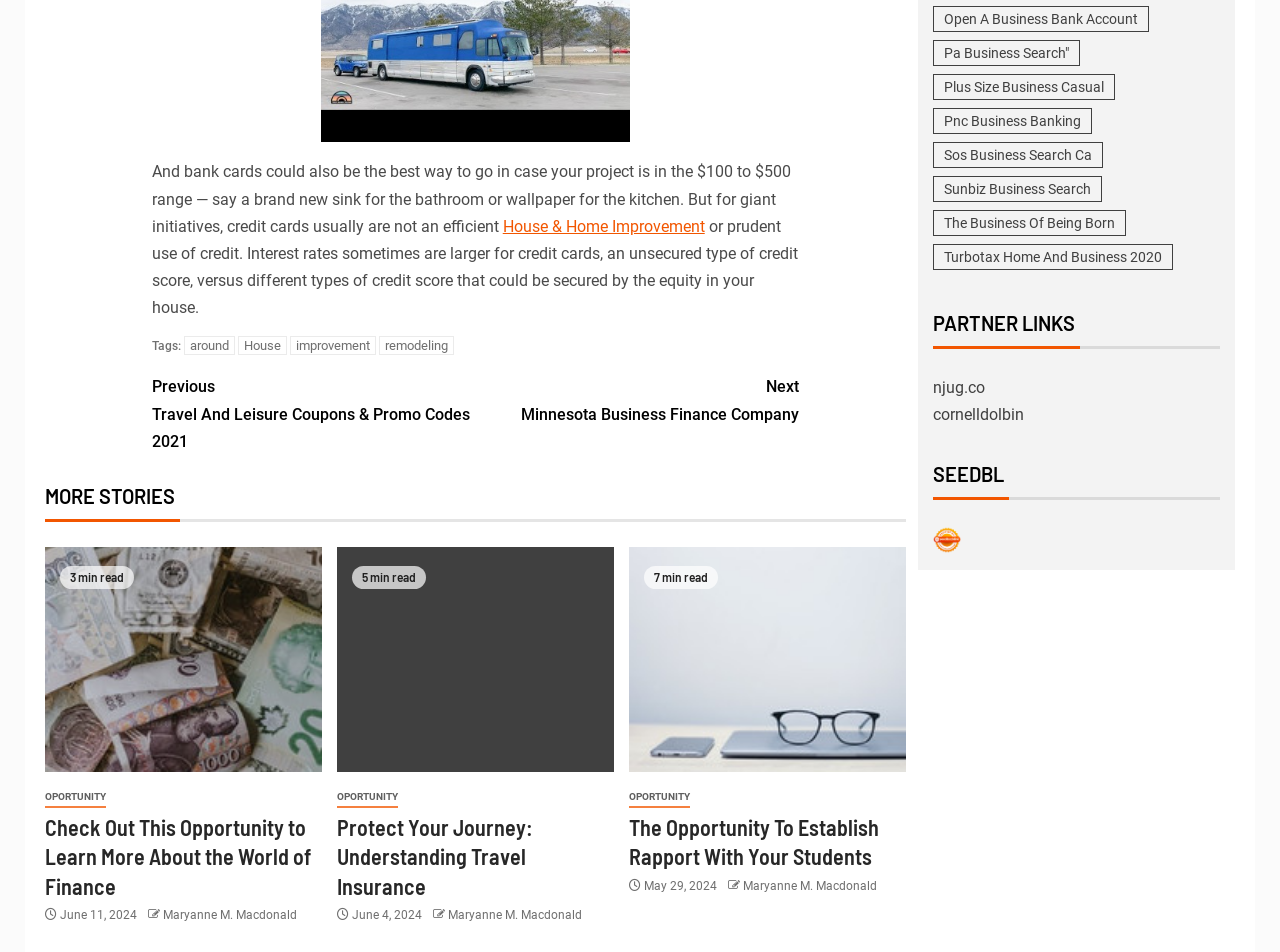Give a one-word or phrase response to the following question: How many items are in the 'Open A Business Bank Account' link?

125 items